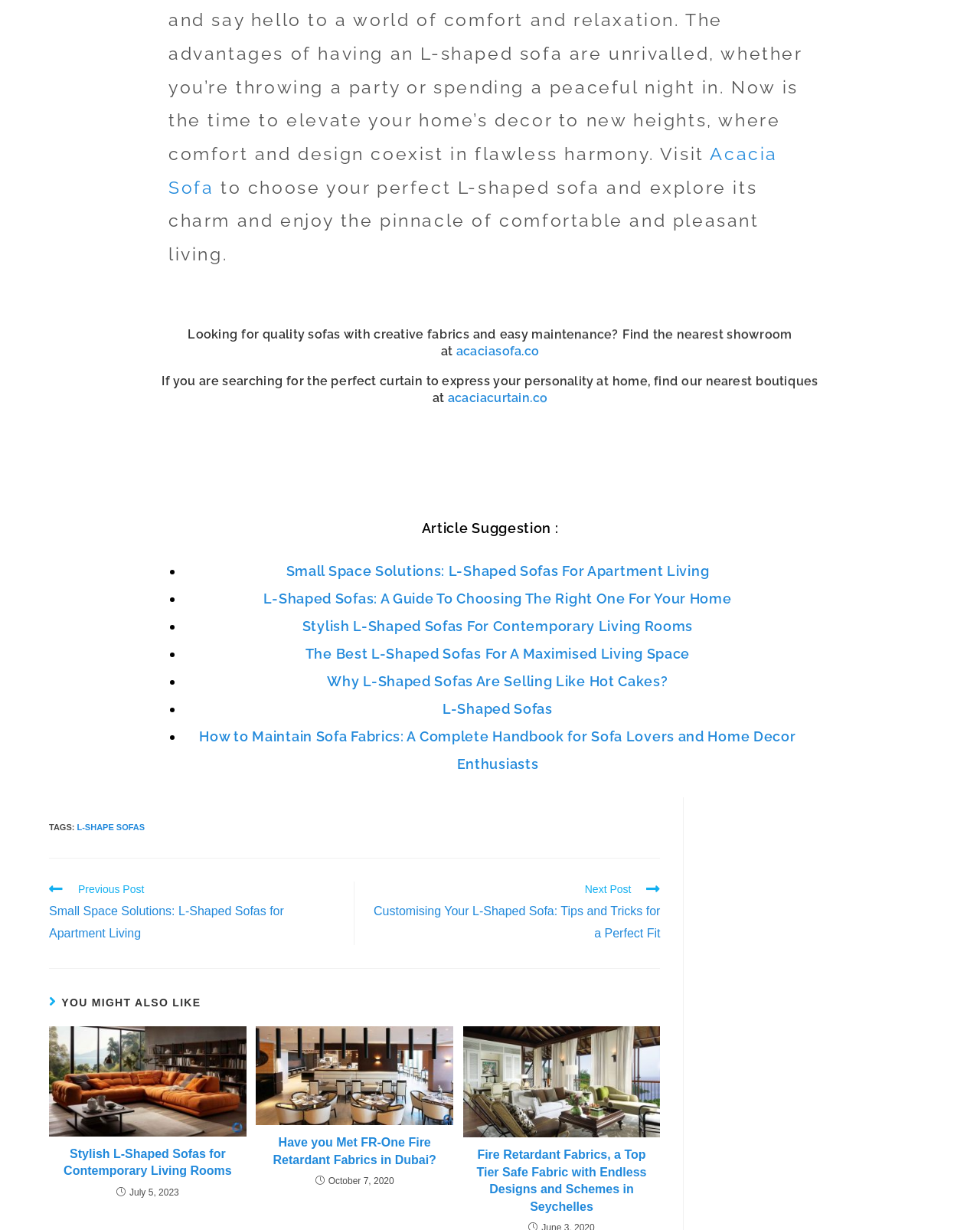Based on the element description, predict the bounding box coordinates (top-left x, top-left y, bottom-right x, bottom-right y) for the UI element in the screenshot: acaciasofa.co

[0.465, 0.279, 0.55, 0.291]